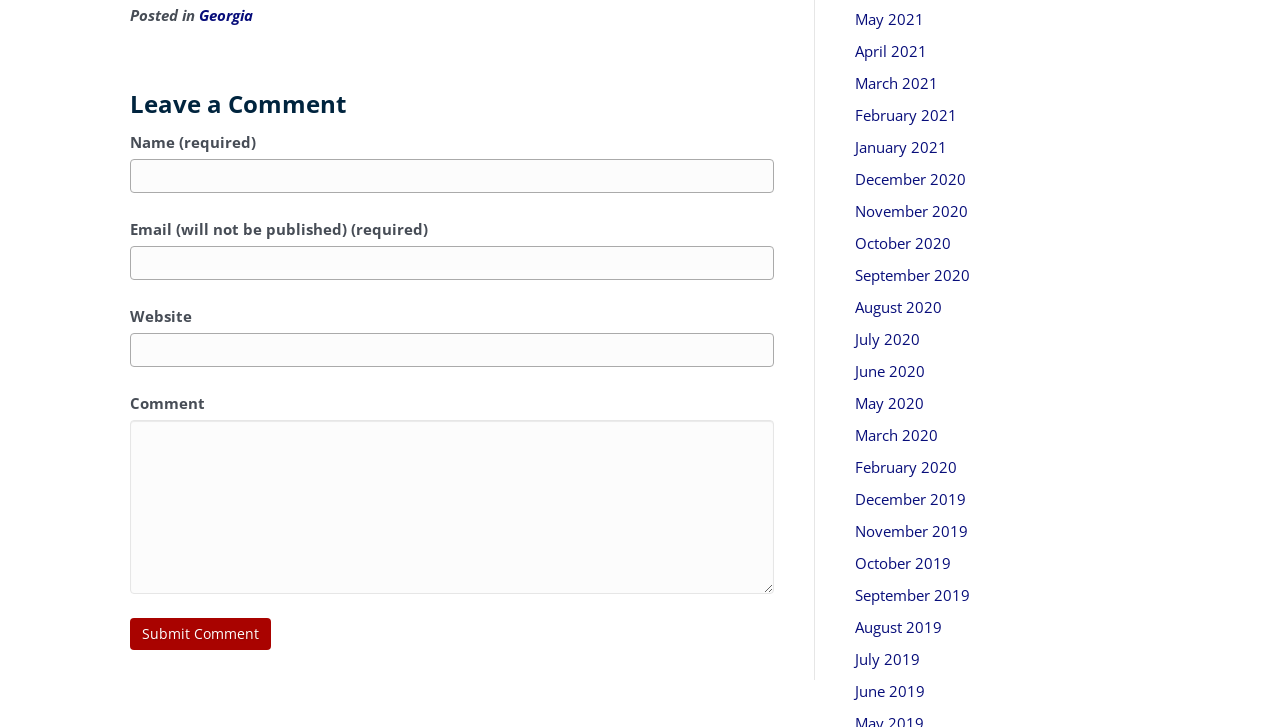Please provide a one-word or short phrase answer to the question:
How many months are listed as links on the webpage?

17